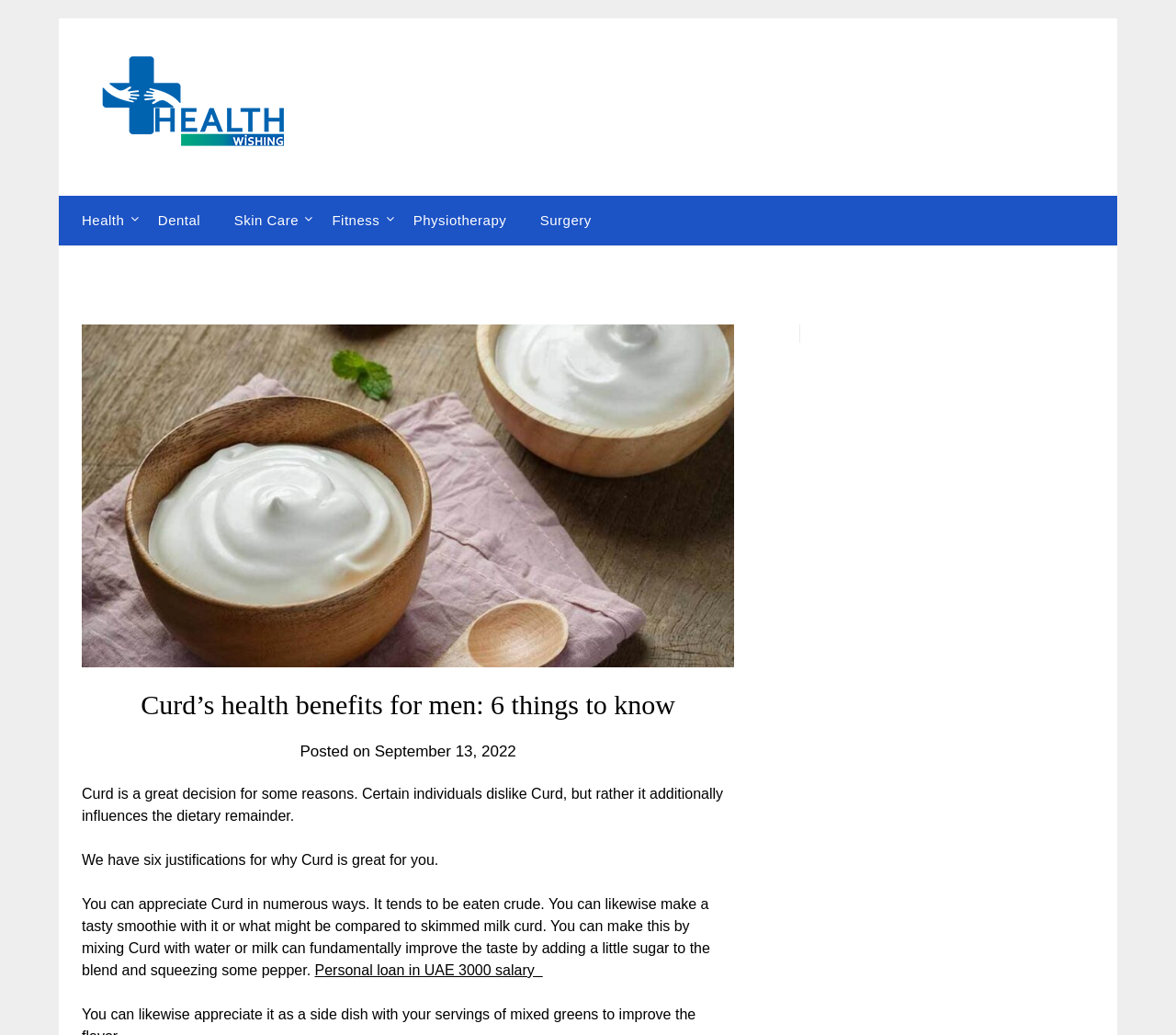How can curd be consumed?
Refer to the screenshot and deliver a thorough answer to the question presented.

According to the article, curd can be eaten raw or made into a tasty smoothie by mixing it with water or milk, and adding sugar and pepper to improve the taste.